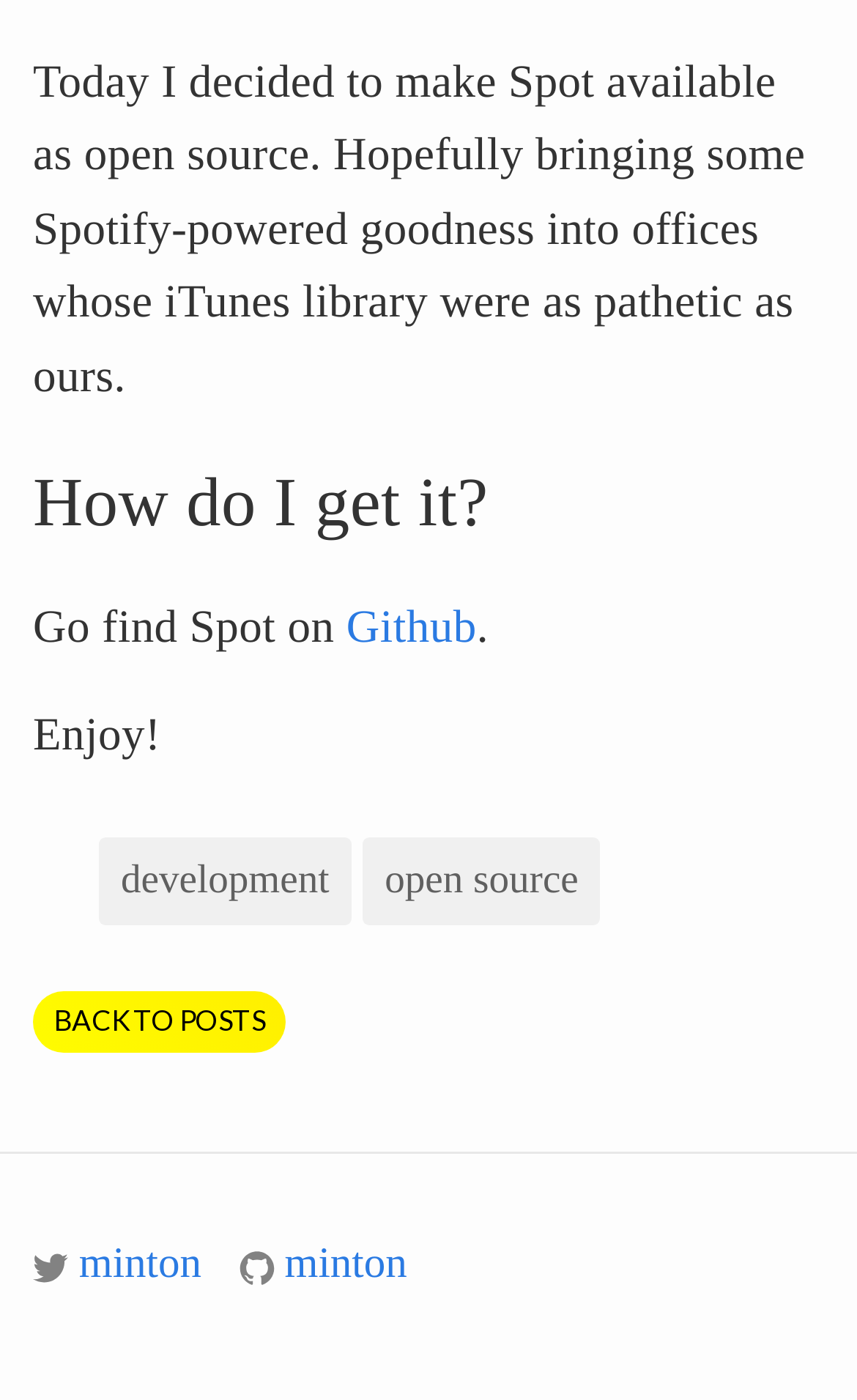Who is the author?
Can you offer a detailed and complete answer to this question?

The links 'minton' and the accompanying images suggest that the author's name or username is Minton.